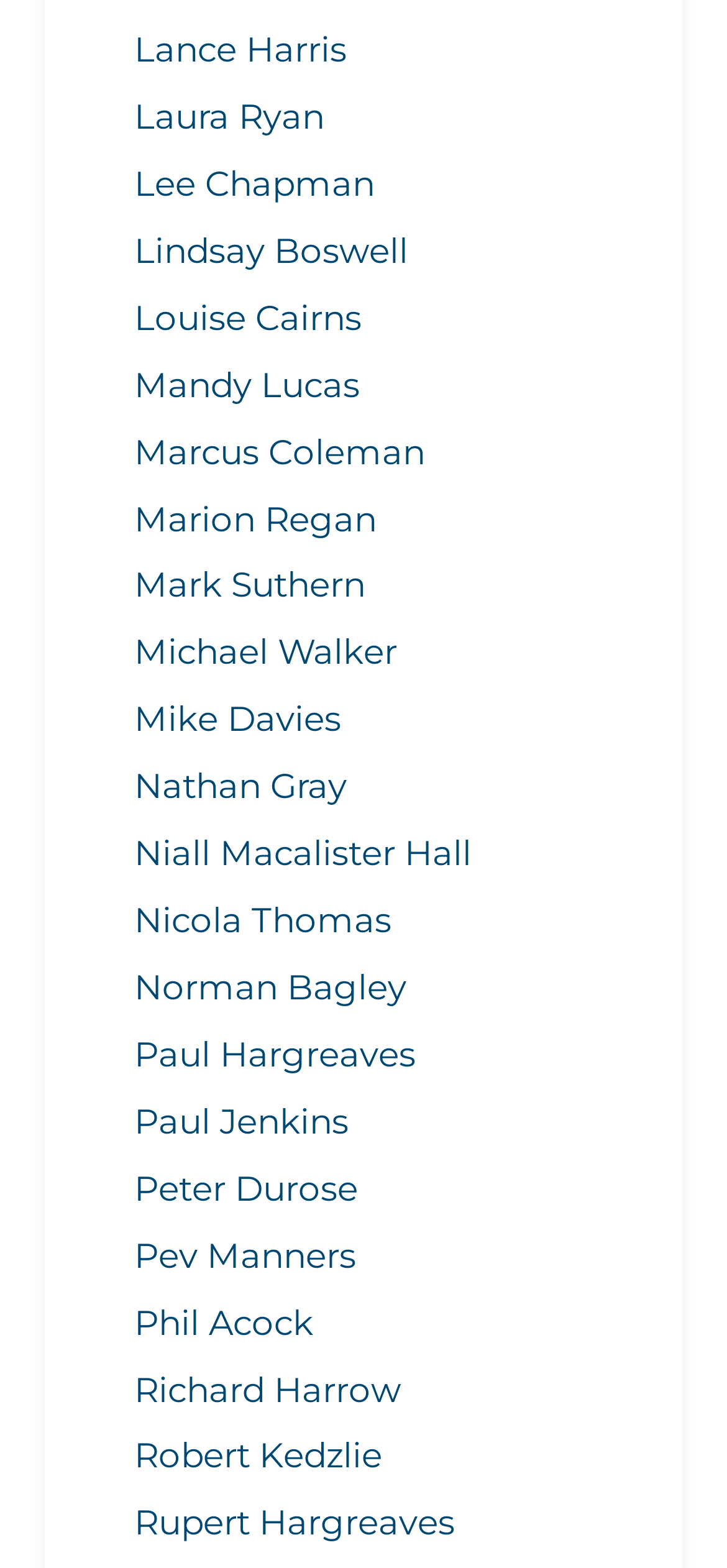Determine the bounding box for the HTML element described here: "Mike Davies". The coordinates should be given as [left, top, right, bottom] with each number being a float between 0 and 1.

[0.185, 0.438, 0.815, 0.481]